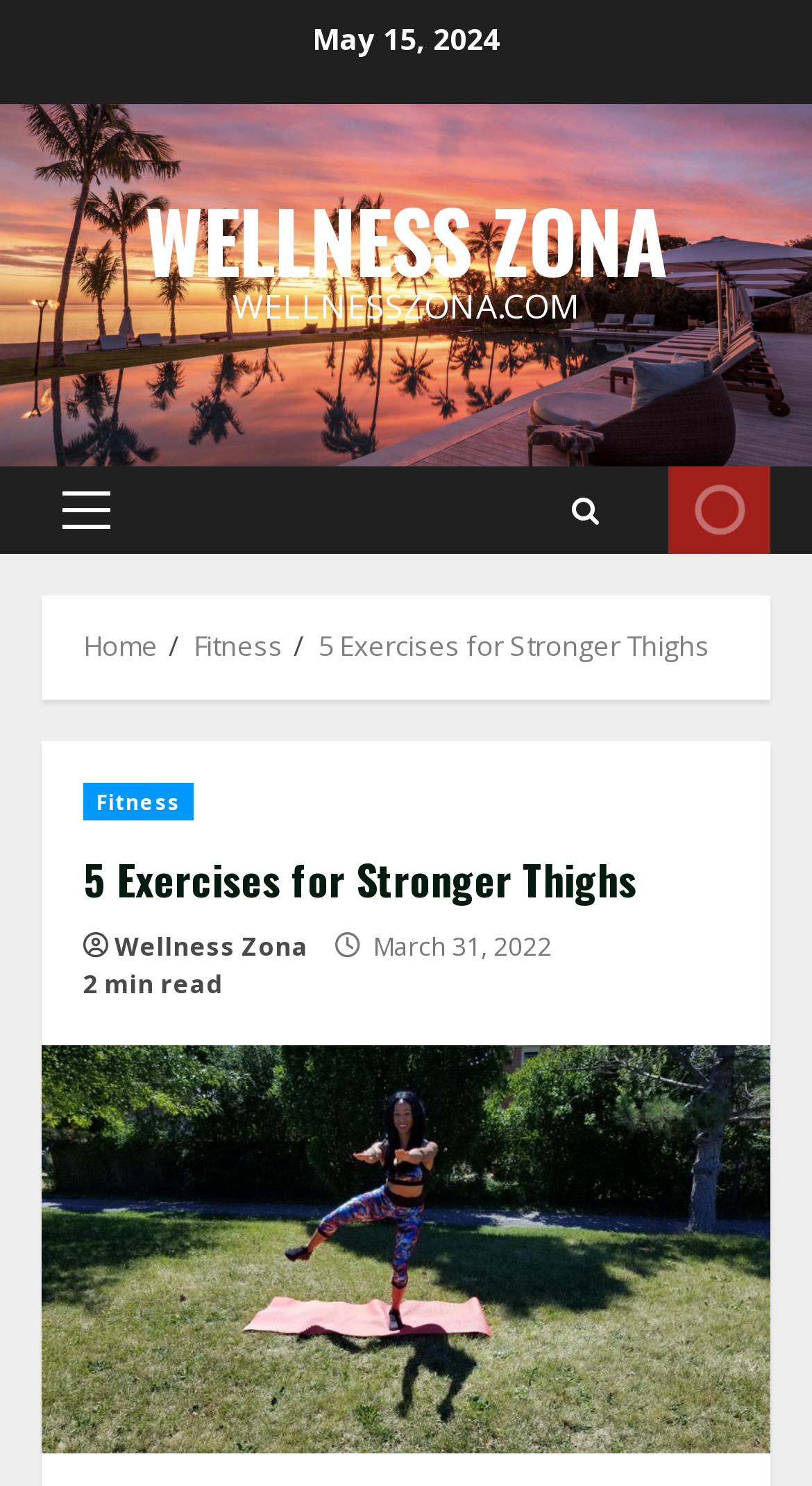Summarize the webpage in an elaborate manner.

The webpage is about 5 exercises for stronger thighs, as indicated by the title. At the top, there is a date "May 15, 2024" positioned slightly above the center of the page. Below the date, there is a prominent link to "WELLNESS ZONA" with the website URL "WELLNESSZONA.COM" written next to it. 

To the left of the title, there is a primary menu with a link labeled "Primary Menu". On the right side, there are two links, one with a search icon and another labeled "LIVE". 

Below these elements, there is a navigation section with breadcrumbs, consisting of three links: "Home", "Fitness", and "5 Exercises for Stronger Thighs". The "5 Exercises for Stronger Thighs" link is the current page, as indicated by its position at the end of the breadcrumb trail.

The main content of the page is headed by a section with a heading "5 Exercises for Stronger Thighs". This section contains a link to "Fitness", the website name "Wellness Zona", a date "March 31, 2022", and a text indicating the article's reading time, "2 min read".